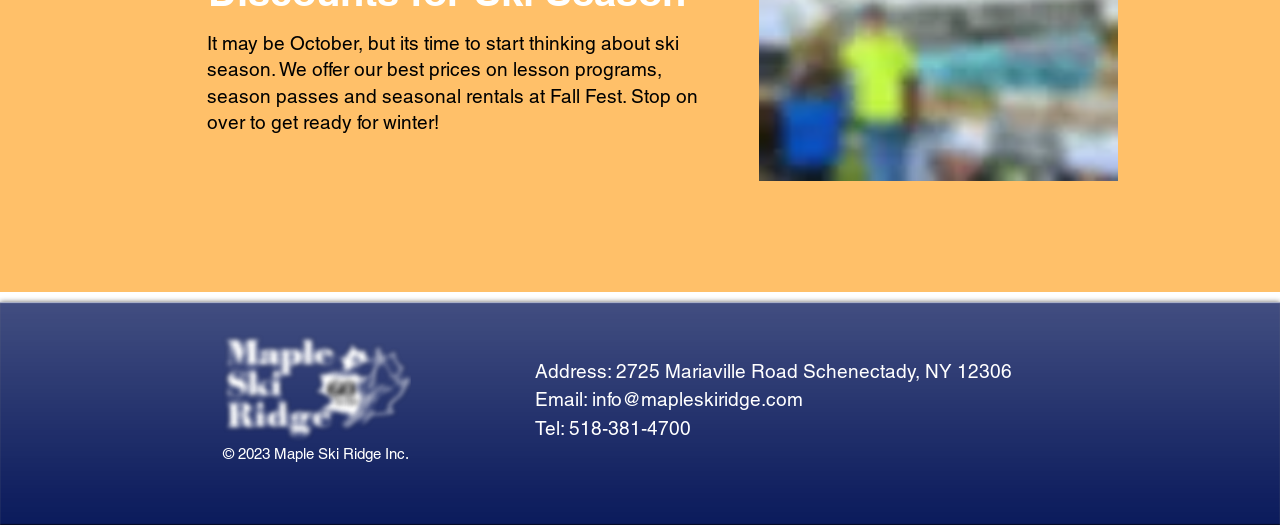What is the phone number of Maple Ski Ridge?
Relying on the image, give a concise answer in one word or a brief phrase.

518-381-4700